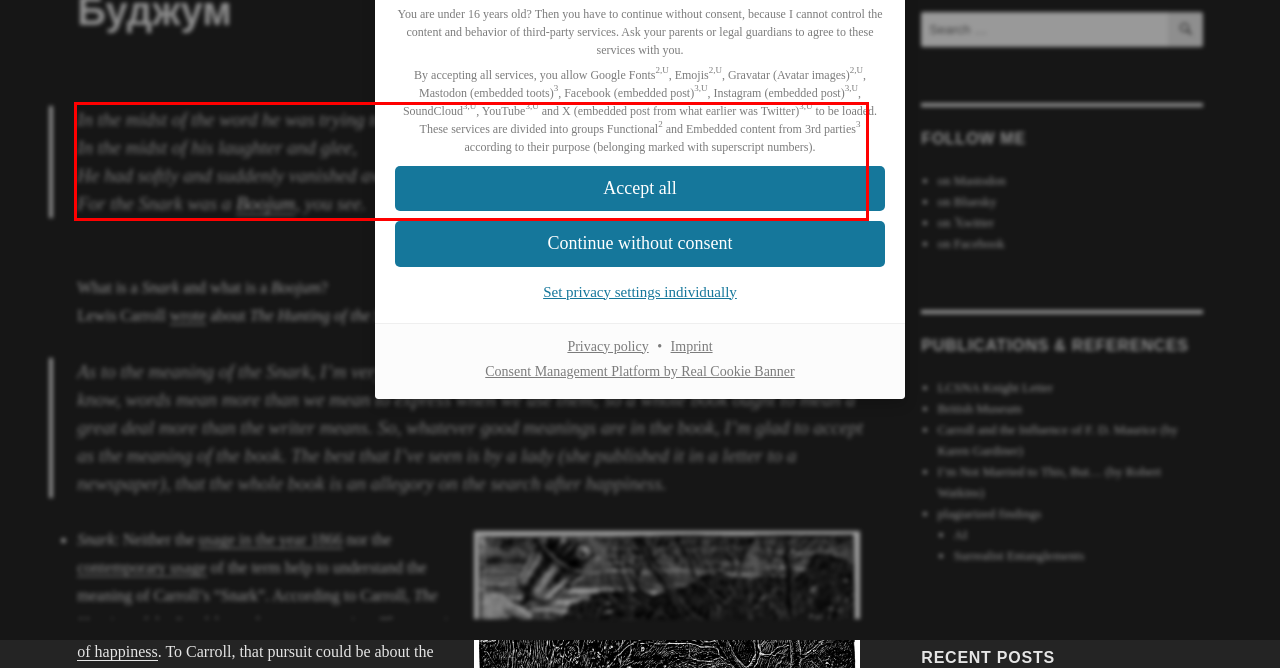Observe the screenshot of the webpage, locate the red bounding box, and extract the text content within it.

In the midst of the word he was trying to say, In the midst of his laughter and glee, He had softly and suddenly vanished away — For the Snark was a Boojum, you see.